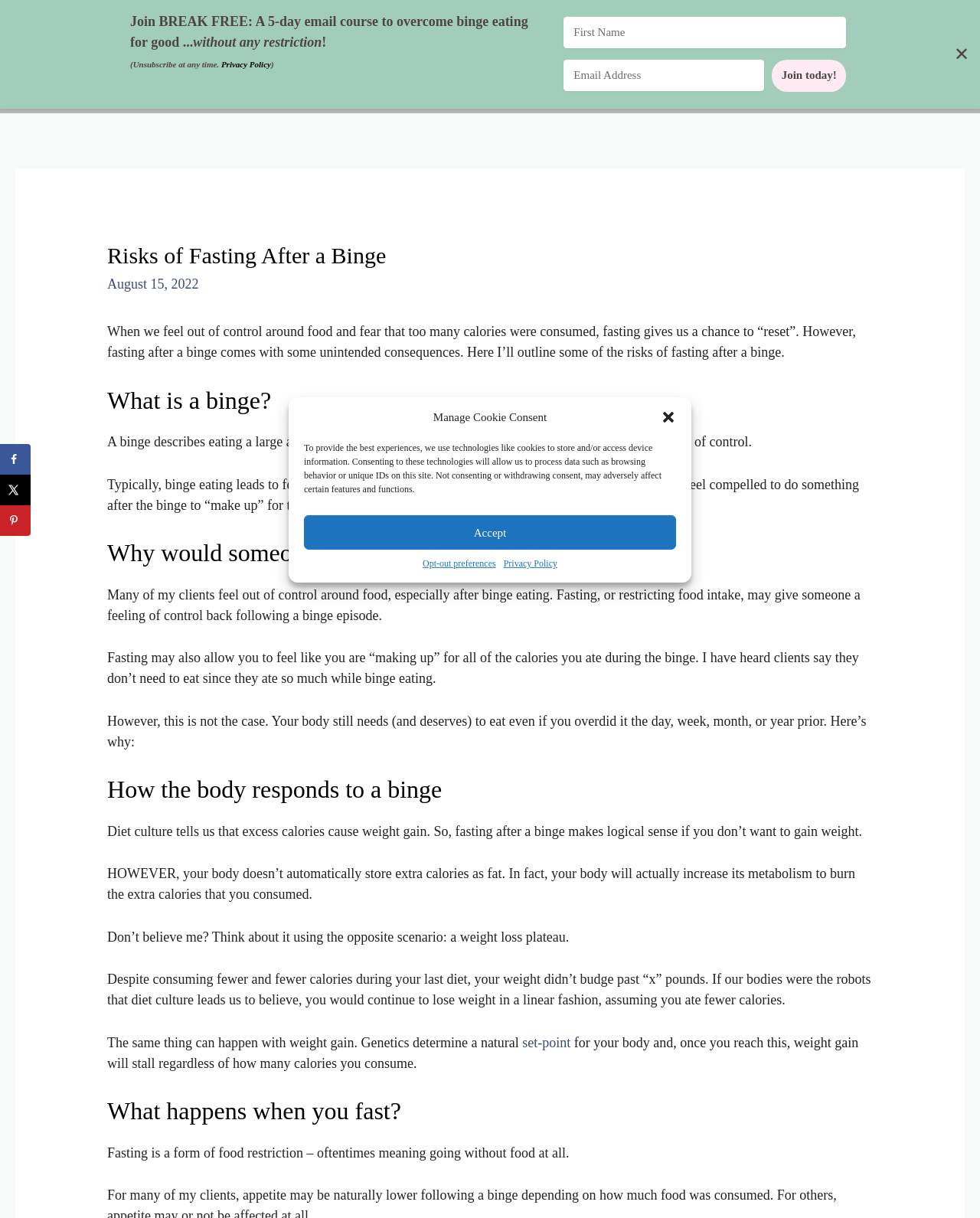Kindly respond to the following question with a single word or a brief phrase: 
What is the purpose of the 'Join BREAK FREE' email course?

to overcome binge eating